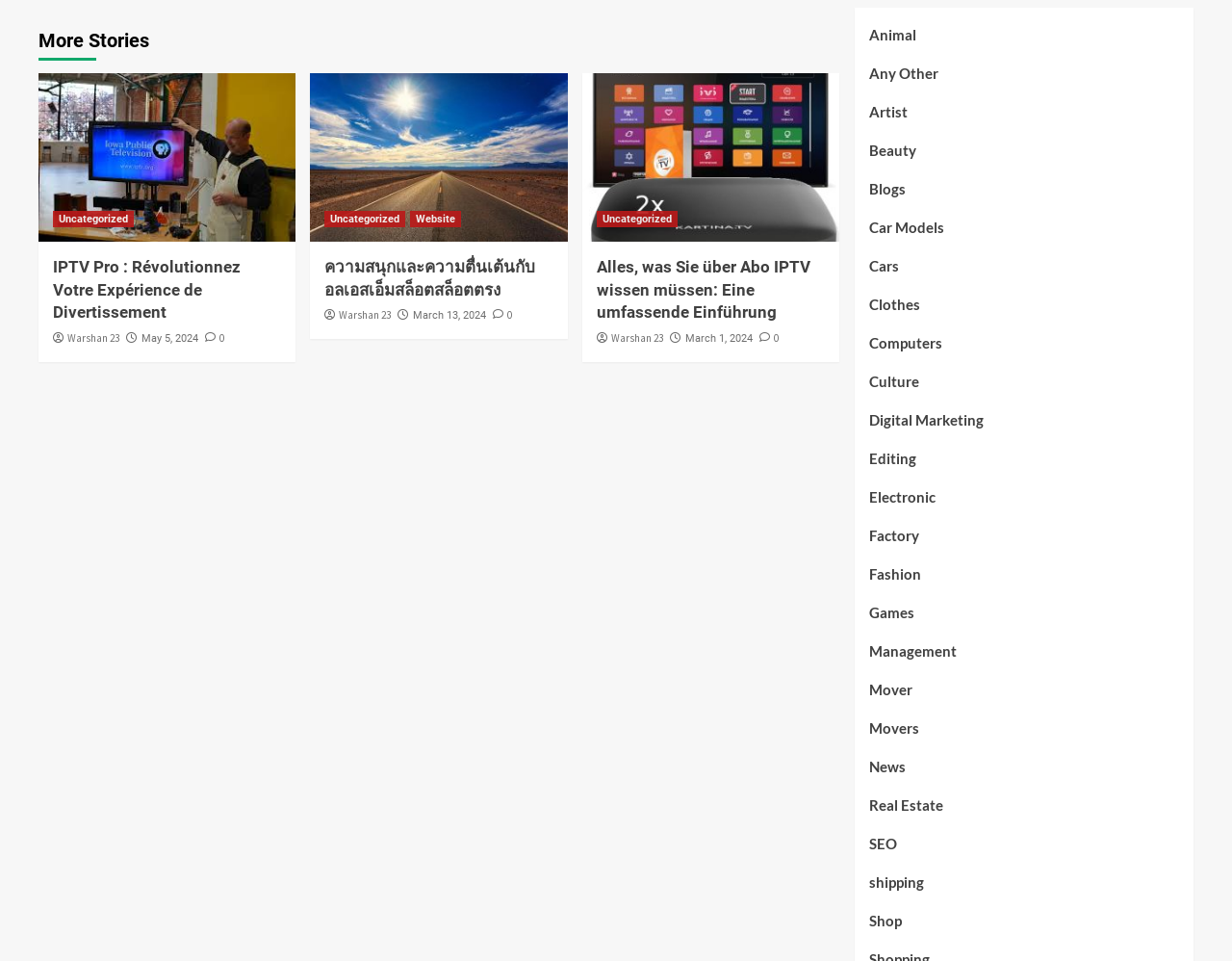Locate the bounding box coordinates of the element that should be clicked to fulfill the instruction: "Go to 'LED Solutions Center'".

None